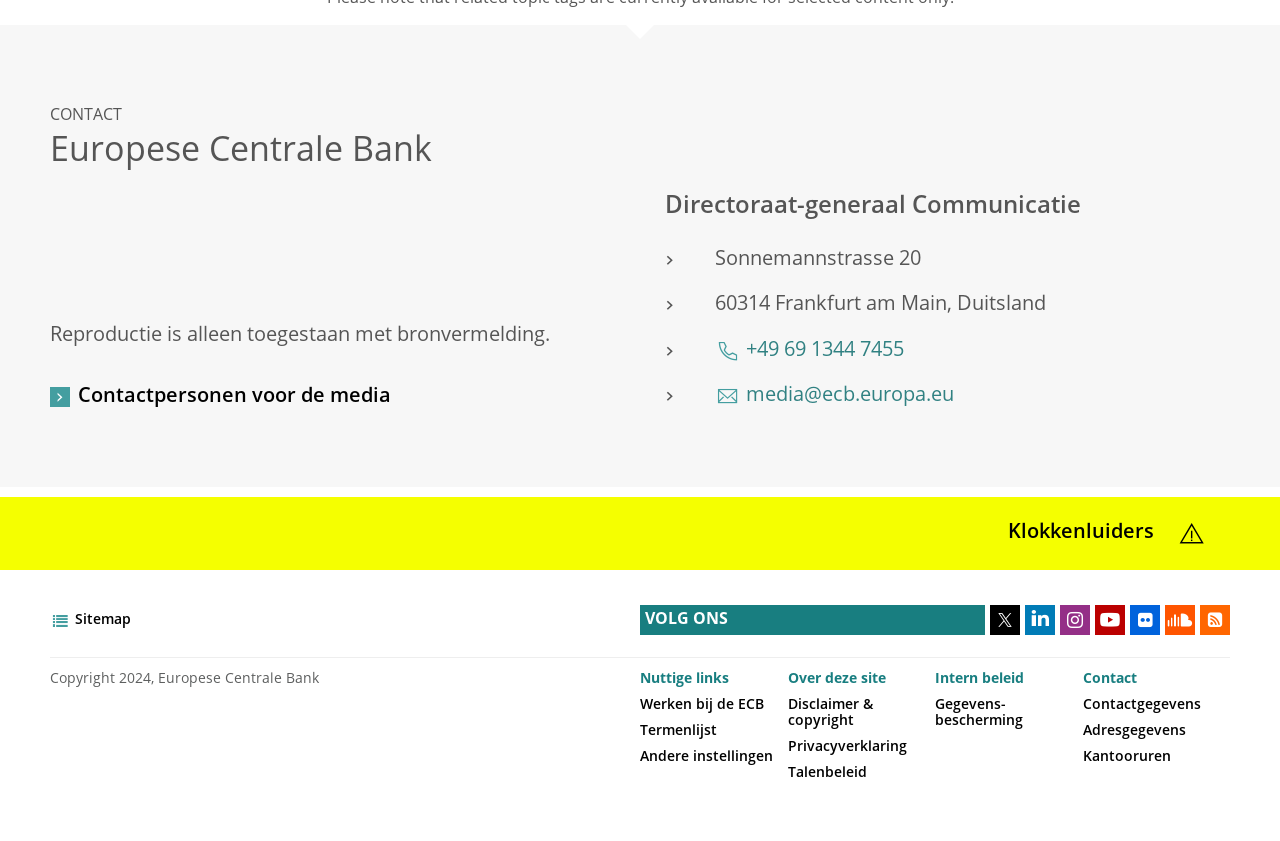Please find and report the bounding box coordinates of the element to click in order to perform the following action: "View contact information". The coordinates should be expressed as four float numbers between 0 and 1, in the format [left, top, right, bottom].

[0.559, 0.405, 0.706, 0.429]